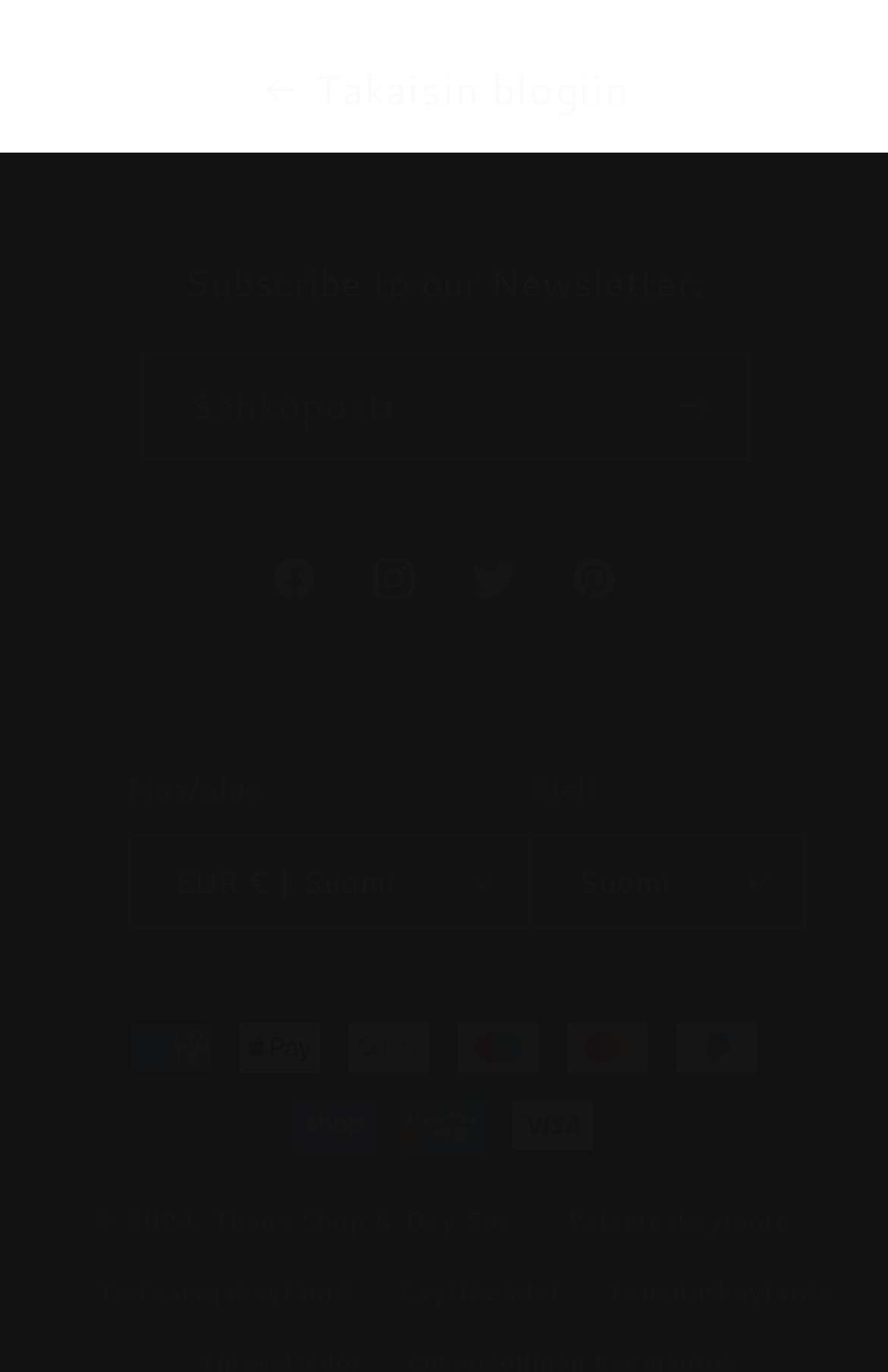Determine the bounding box coordinates for the area that needs to be clicked to fulfill this task: "View payment methods". The coordinates must be given as four float numbers between 0 and 1, i.e., [left, top, right, bottom].

[0.087, 0.731, 0.31, 0.766]